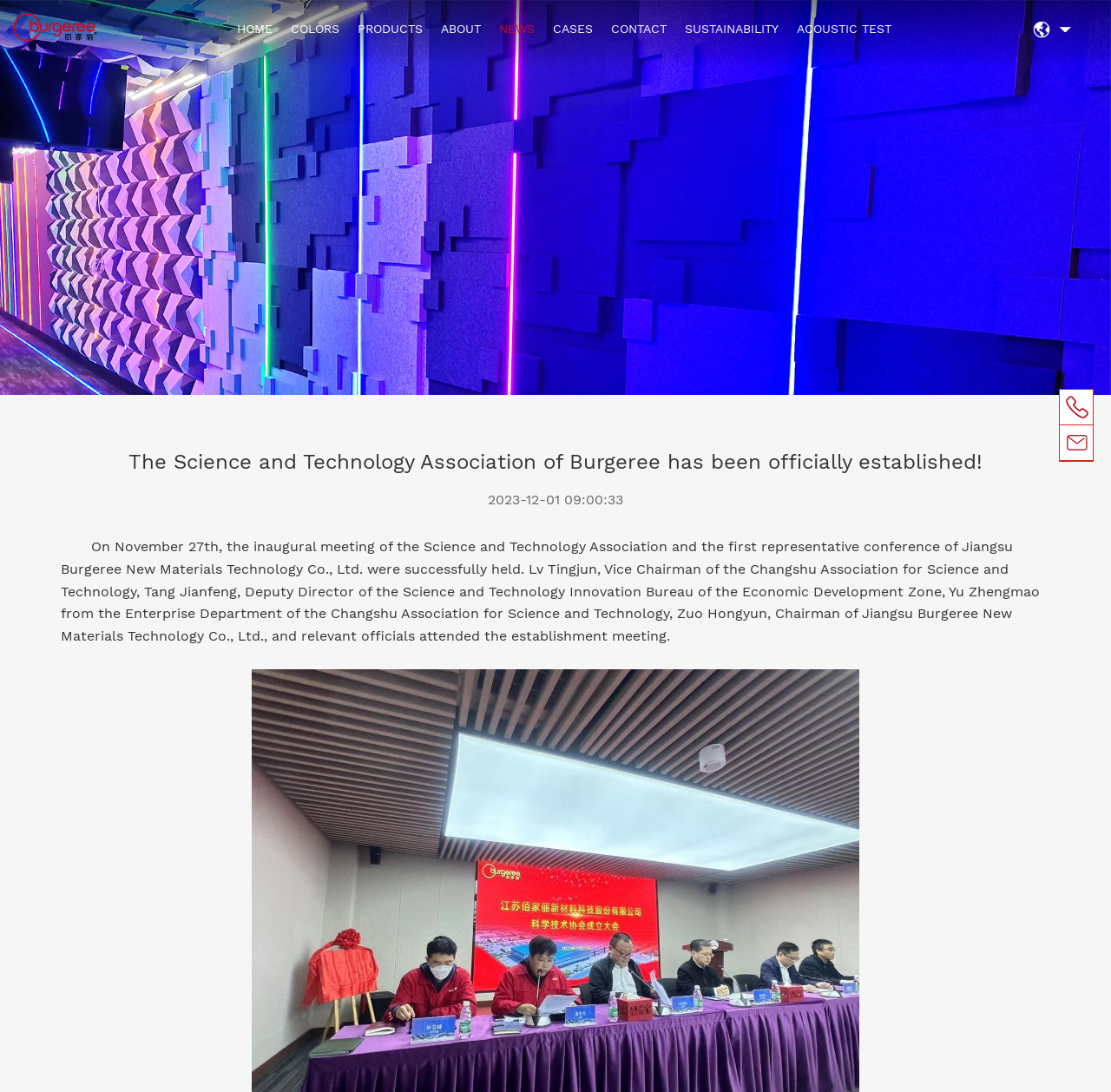Please locate the bounding box coordinates of the element that should be clicked to complete the given instruction: "Click the COLORS link".

[0.262, 0.02, 0.305, 0.033]